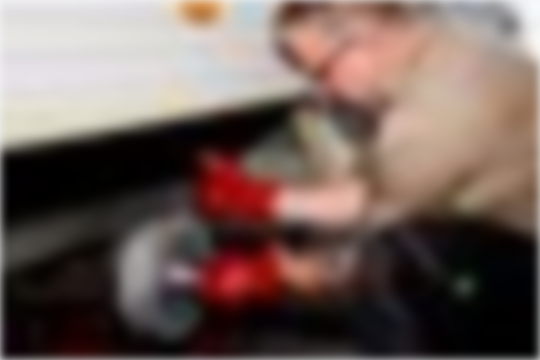What is the theme of the image?
Using the image as a reference, answer the question with a short word or phrase.

Caravan Care